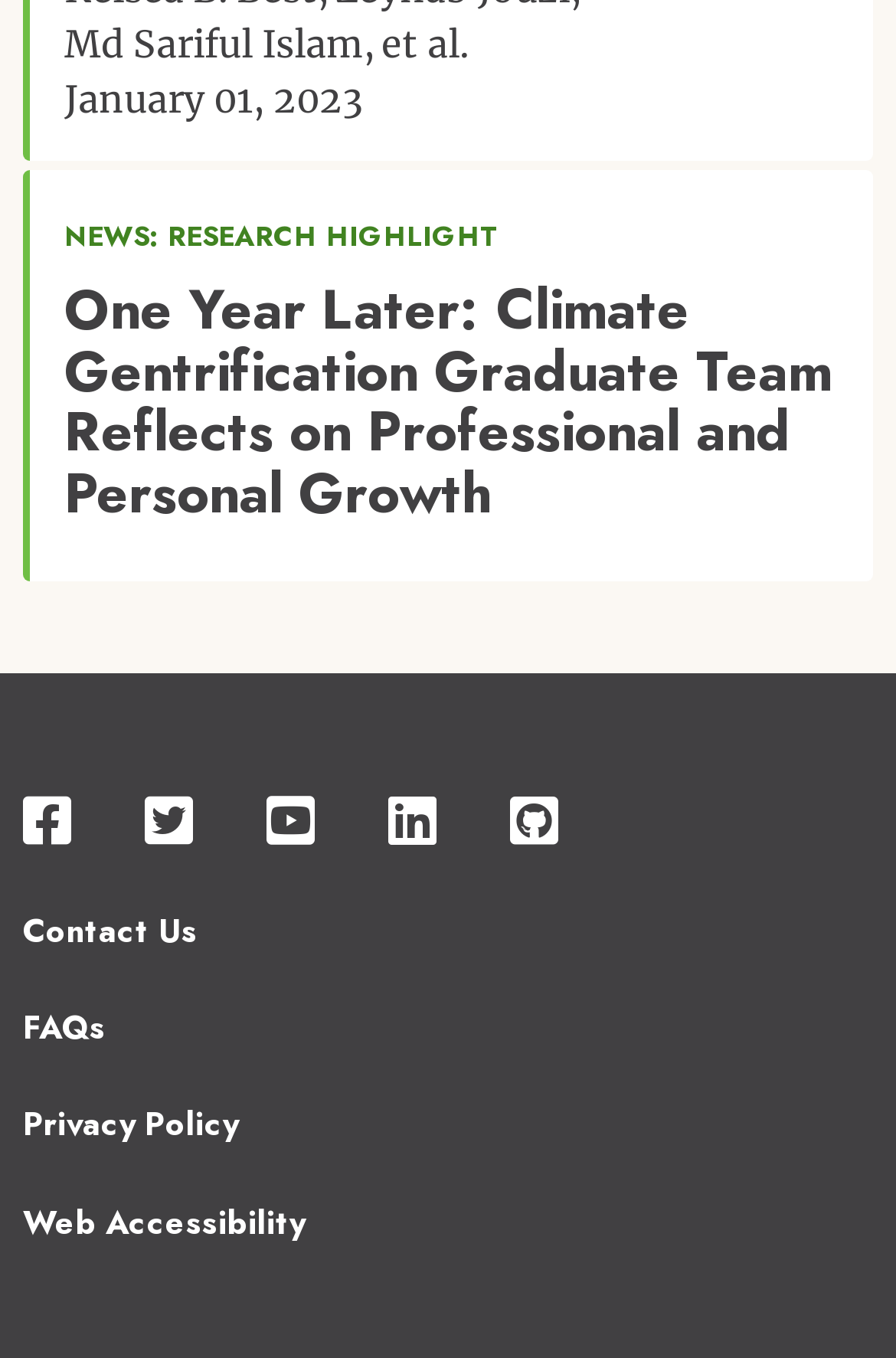What is the title of the article?
Answer the question with a detailed and thorough explanation.

The title of the article can be found below the author's name, which is 'One Year Later: Climate Gentrification Graduate Team Reflects on Professional and Personal Growth'.